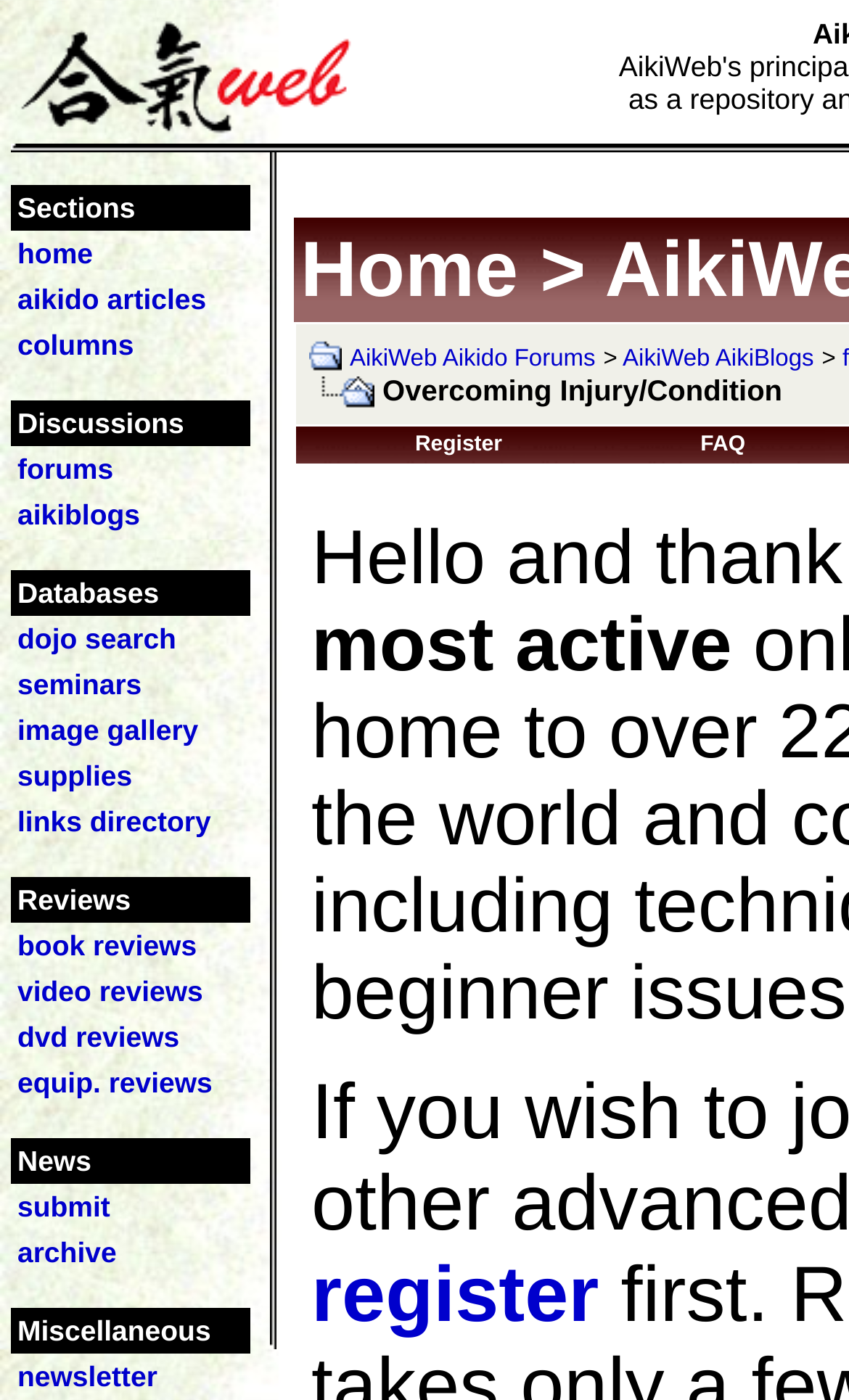Please indicate the bounding box coordinates of the element's region to be clicked to achieve the instruction: "Click on the 'home' link". Provide the coordinates as four float numbers between 0 and 1, i.e., [left, top, right, bottom].

[0.021, 0.169, 0.109, 0.193]